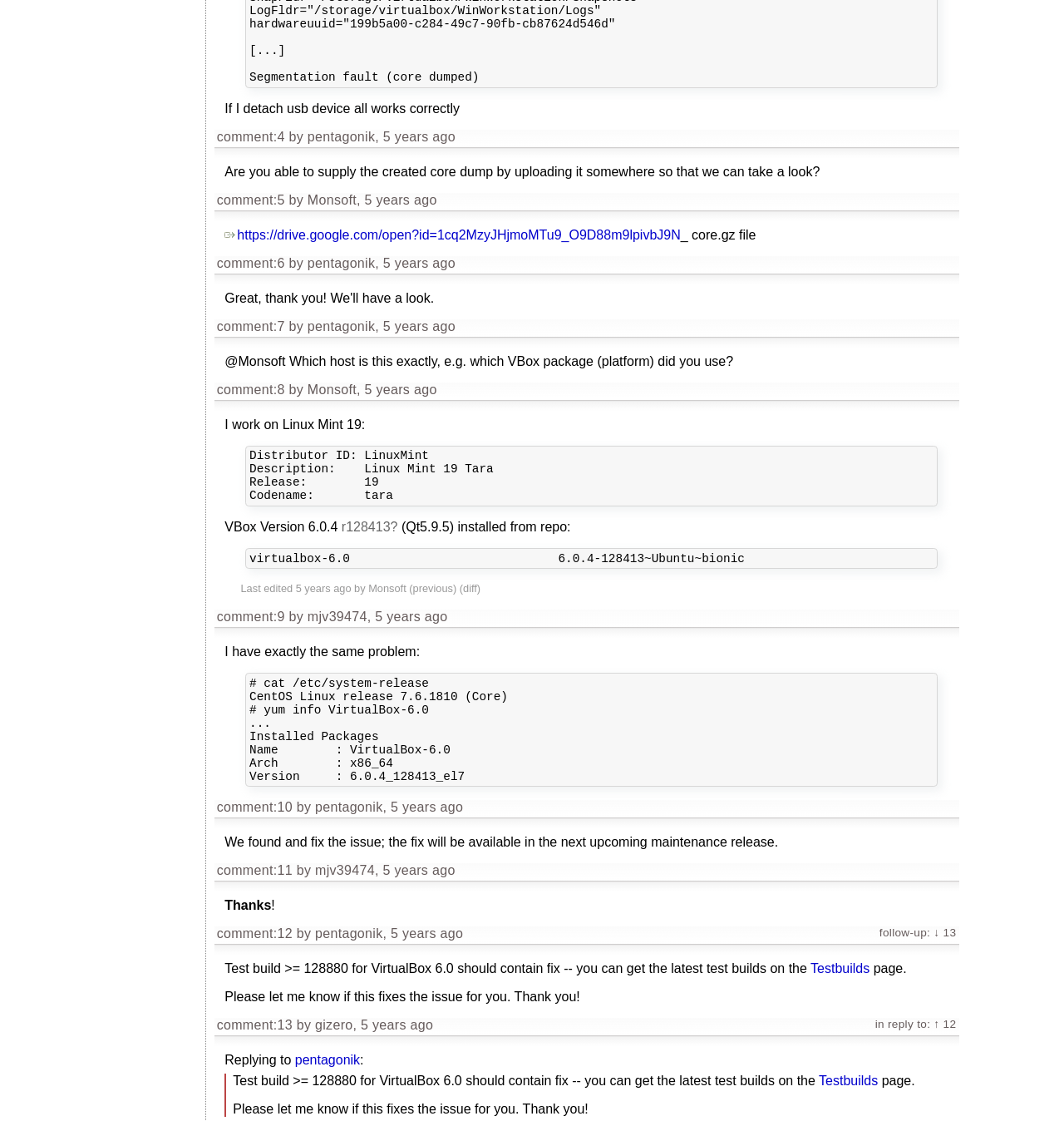Indicate the bounding box coordinates of the element that needs to be clicked to satisfy the following instruction: "check the 'core.gz file'". The coordinates should be four float numbers between 0 and 1, i.e., [left, top, right, bottom].

[0.64, 0.203, 0.711, 0.216]